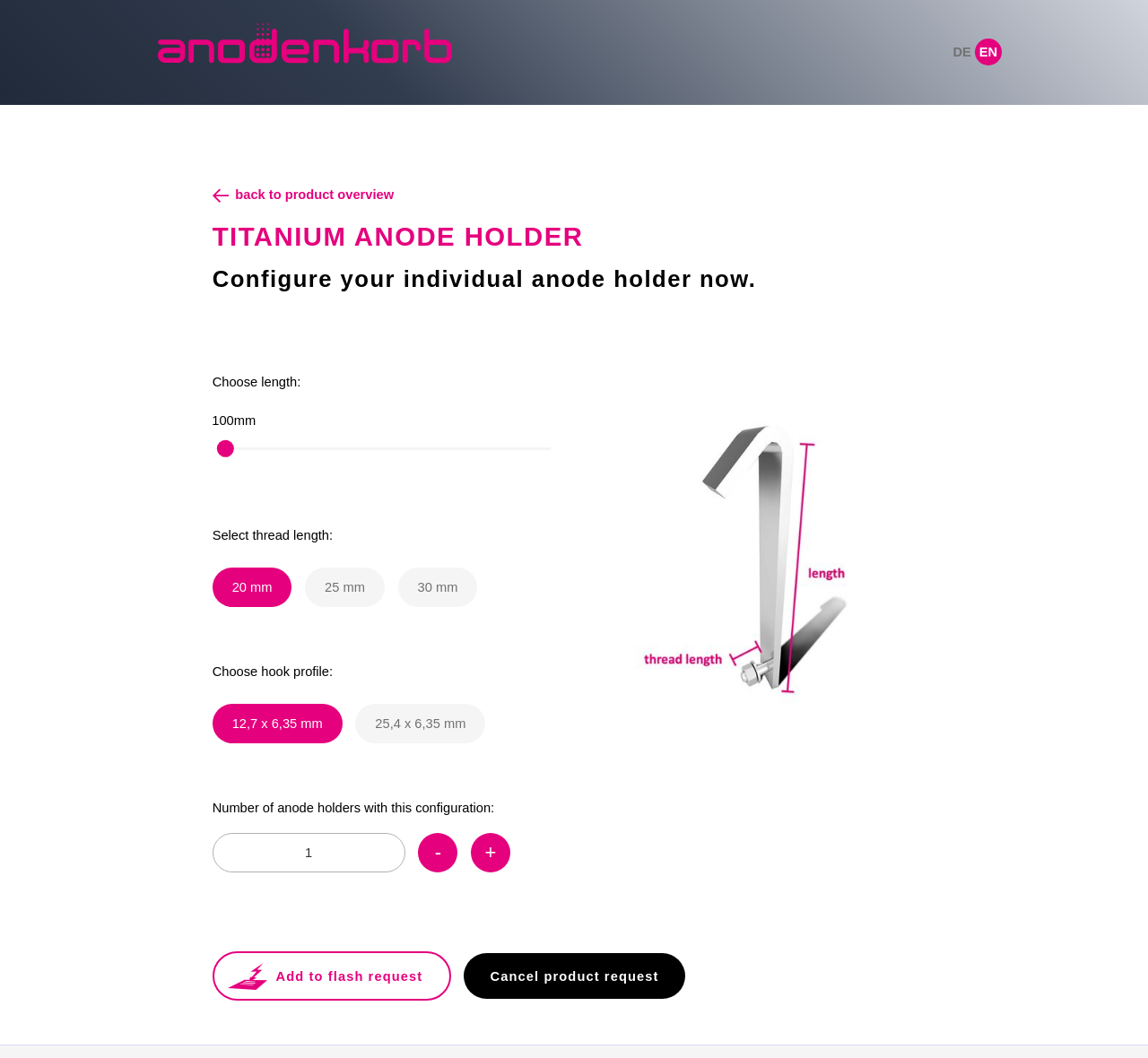Provide a short answer using a single word or phrase for the following question: 
What is the default thread length?

20 mm